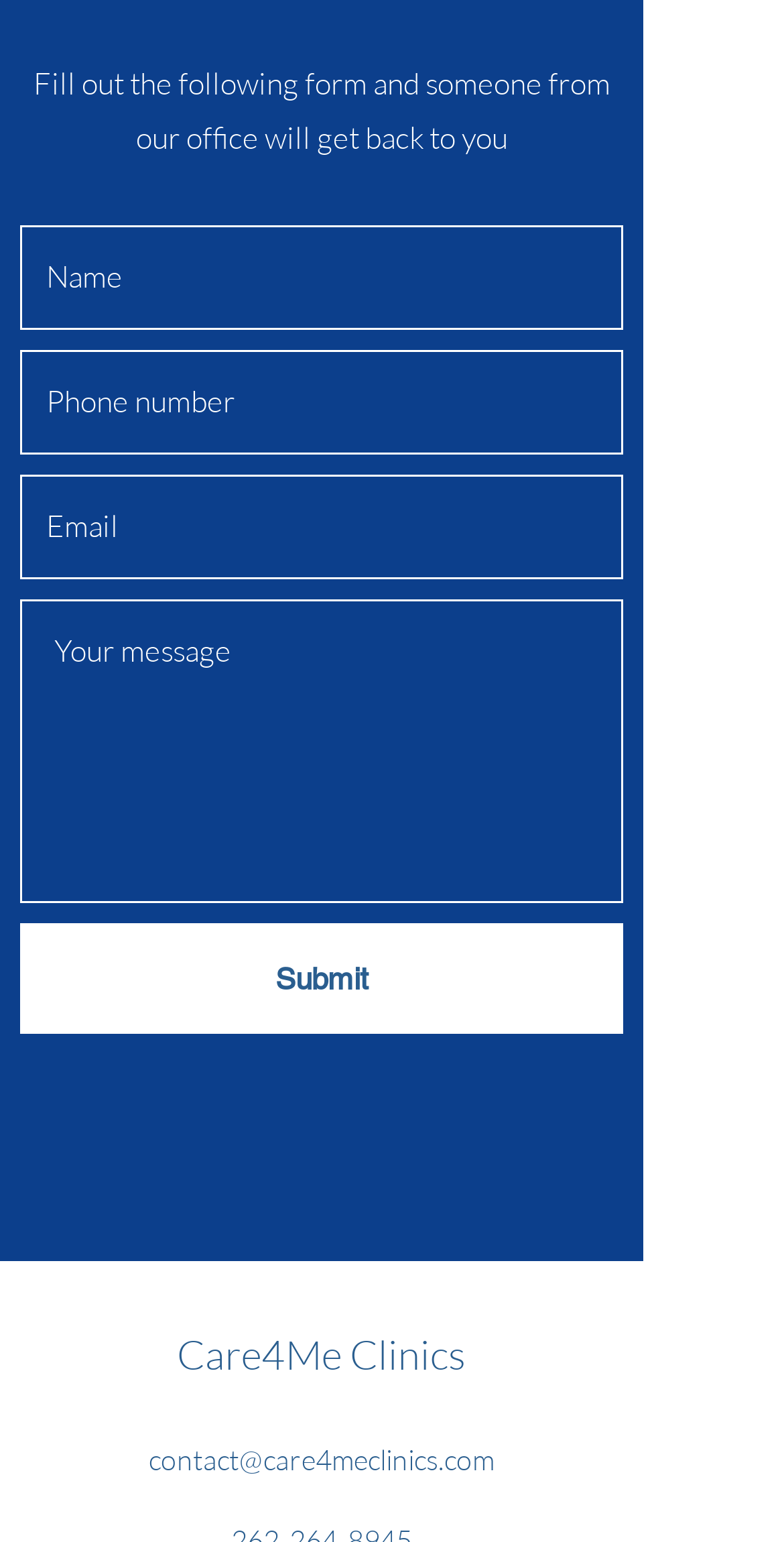What is the text of the link at the bottom of the page?
Answer with a single word or short phrase according to what you see in the image.

Care4Me Clinics